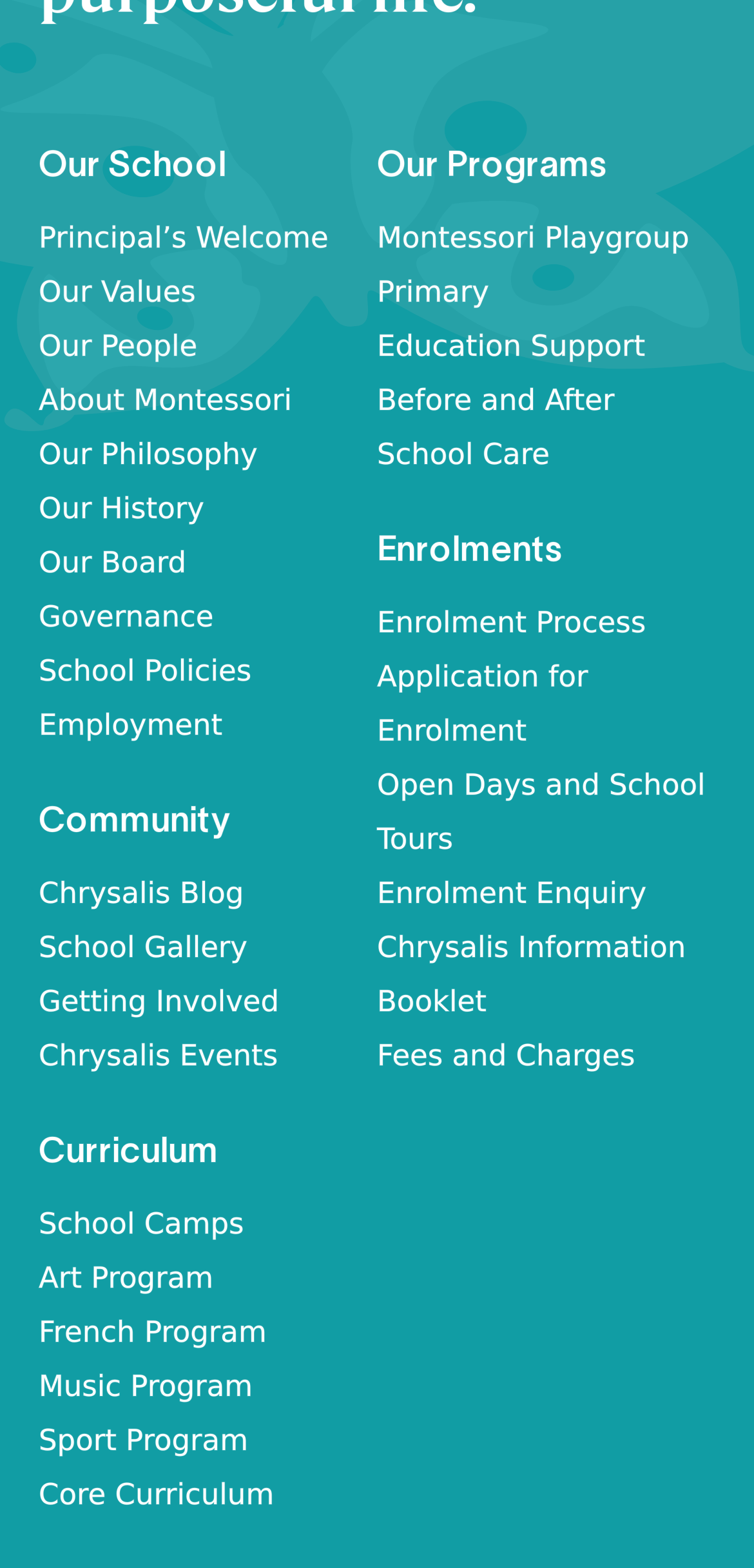Find the bounding box of the UI element described as: "Open Days and School Tours". The bounding box coordinates should be given as four float values between 0 and 1, i.e., [left, top, right, bottom].

[0.5, 0.49, 0.935, 0.547]